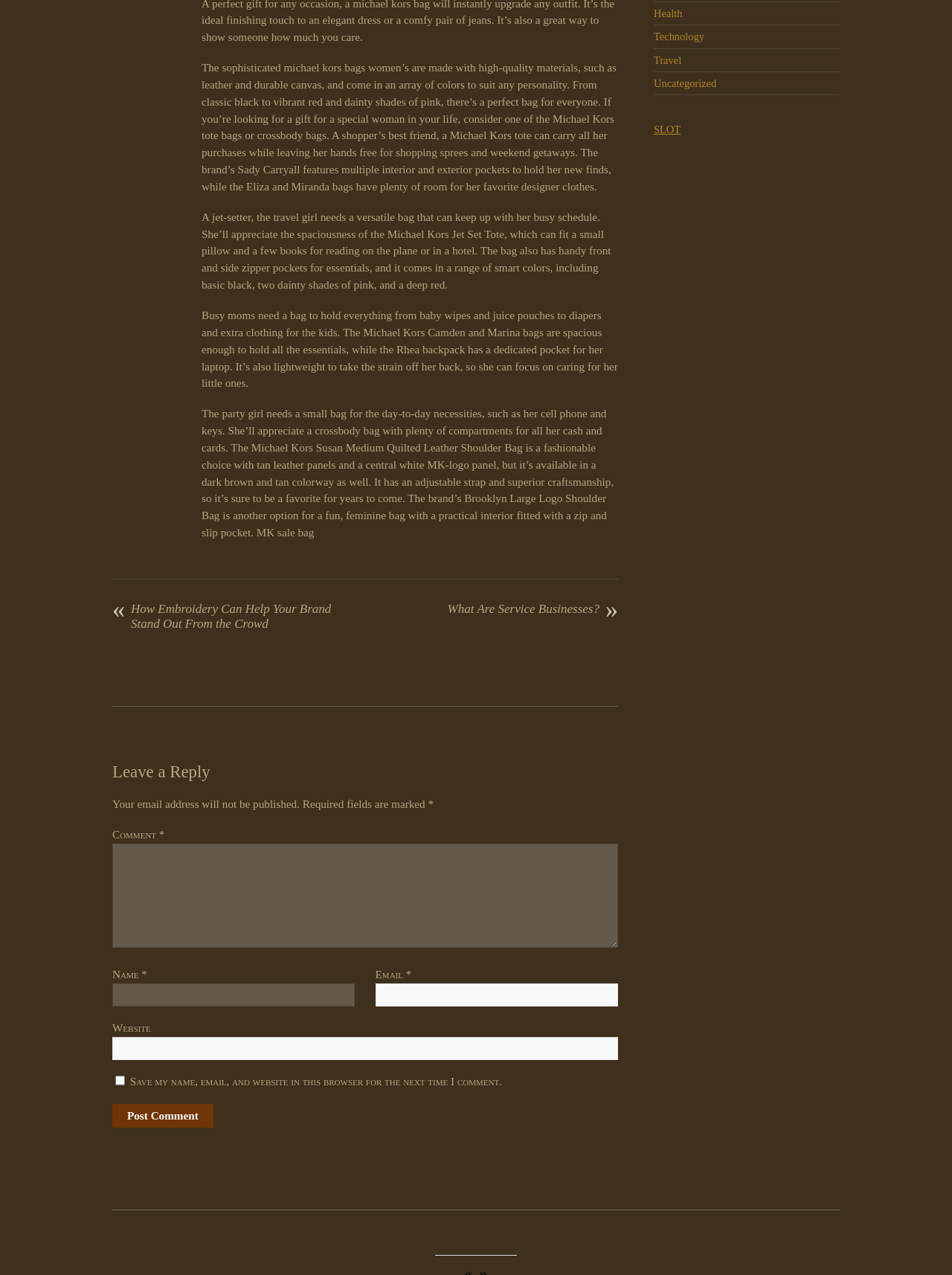Give the bounding box coordinates for the element described by: "parent_node: Website name="url"".

[0.118, 0.813, 0.649, 0.831]